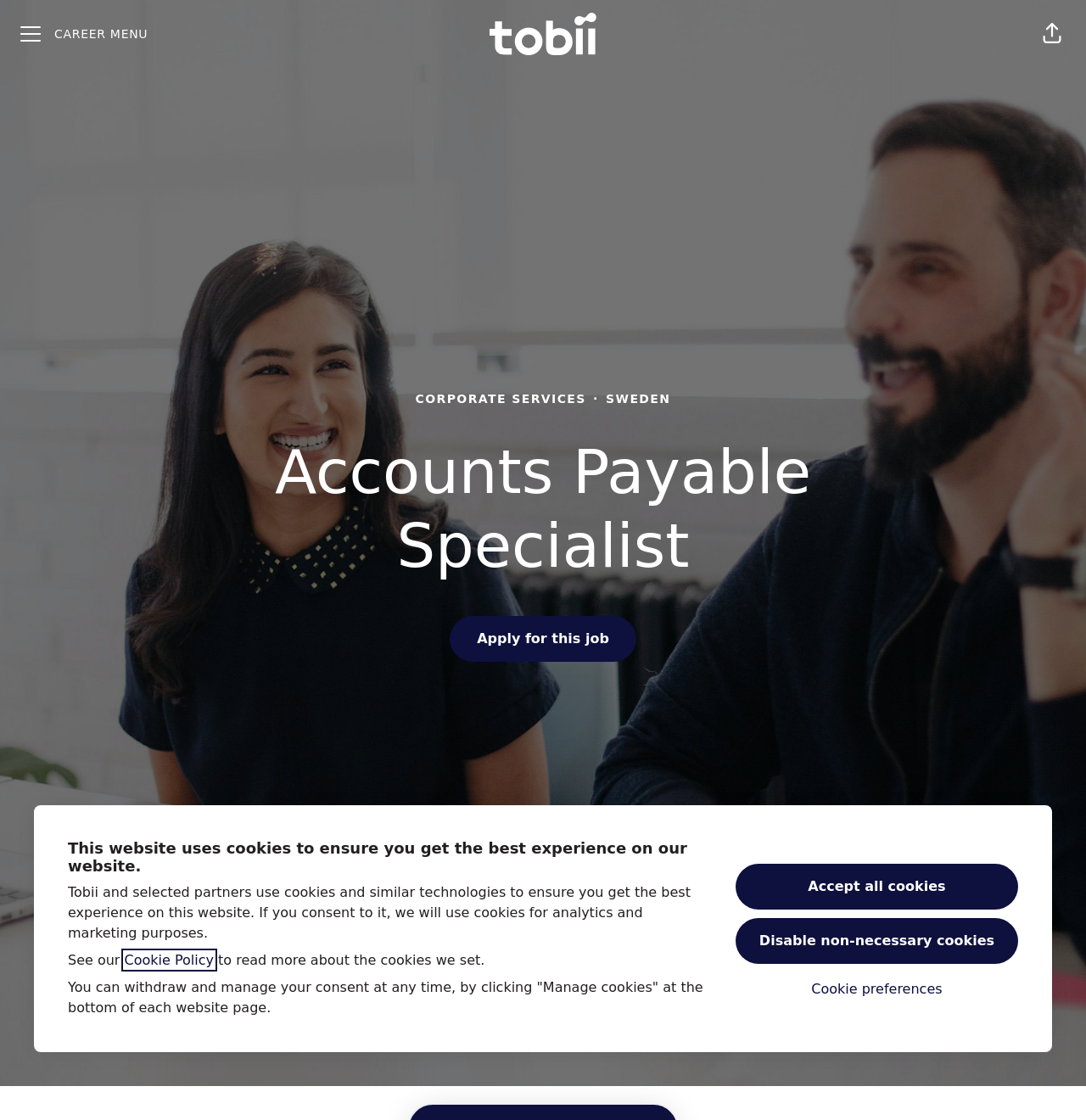Highlight the bounding box coordinates of the element you need to click to perform the following instruction: "Visit the Tobii career site."

[0.451, 0.003, 0.549, 0.058]